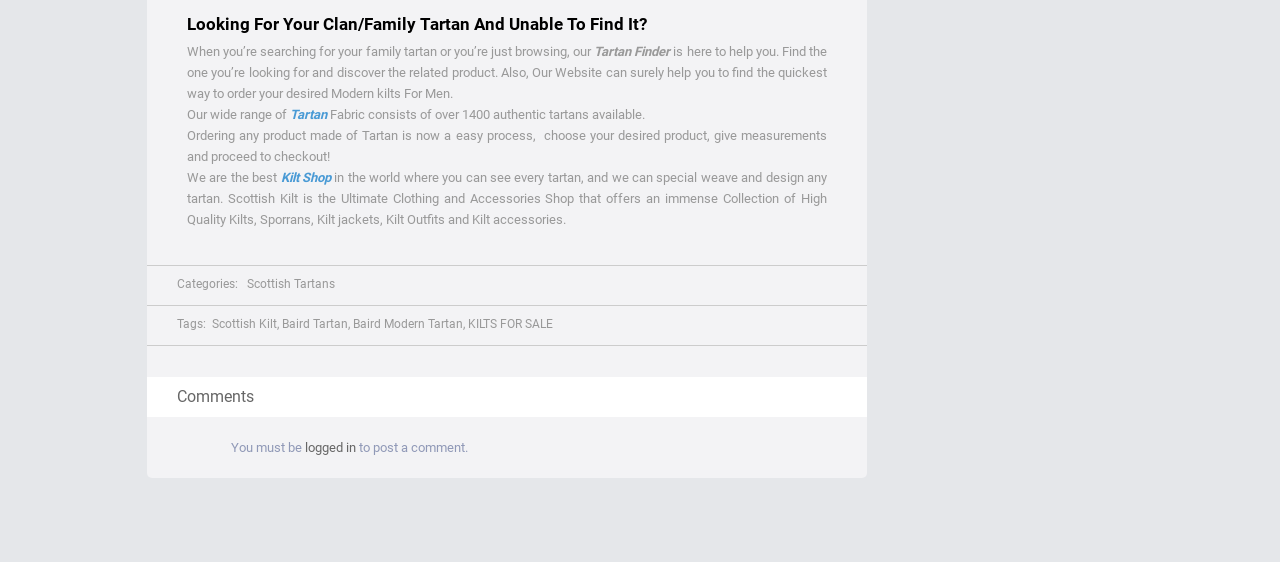Analyze the image and provide a detailed answer to the question: What is the main purpose of the Tartan Finder?

The main purpose of the Tartan Finder is to help users find their family tartan and discover related products, as stated in the introductory text on the webpage.